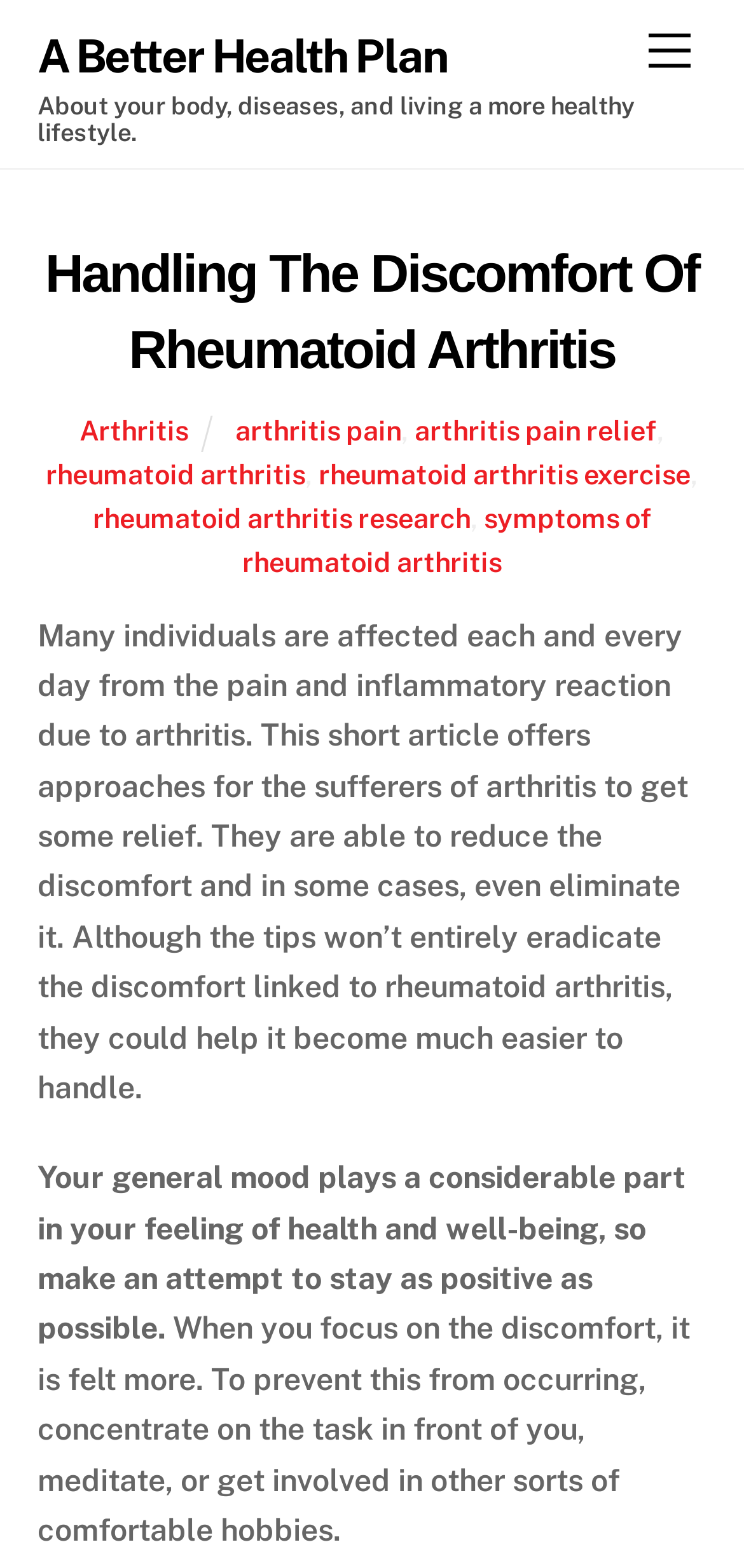Write a detailed summary of the webpage, including text, images, and layout.

The webpage is about handling the discomfort of rheumatoid arthritis and offers approaches for sufferers to get relief. At the top right corner, there is a "Menu" link. On the top left, there is a link to "A Better Health Plan" and a brief description of the website, which is about living a healthy lifestyle. 

Below this, there is a heading "Handling The Discomfort Of Rheumatoid Arthritis" with a link to the same title. Underneath, there are several links related to arthritis, including "Arthritis", "arthritis pain", "arthritis pain relief", "rheumatoid arthritis", "rheumatoid arthritis exercise", and "rheumatoid arthritis research". These links are positioned in a horizontal line, with commas separating them.

Following this, there is a paragraph of text that explains how the article offers approaches for arthritis sufferers to get relief and reduce discomfort. Below this, there are two more paragraphs of text that provide tips on how to handle the discomfort, such as staying positive and focusing on tasks to prevent feeling pain.

At the bottom right corner, there is a "Back To Top" link. There is also an advertisement iframe that spans the entire width of the page, positioned below the main content.